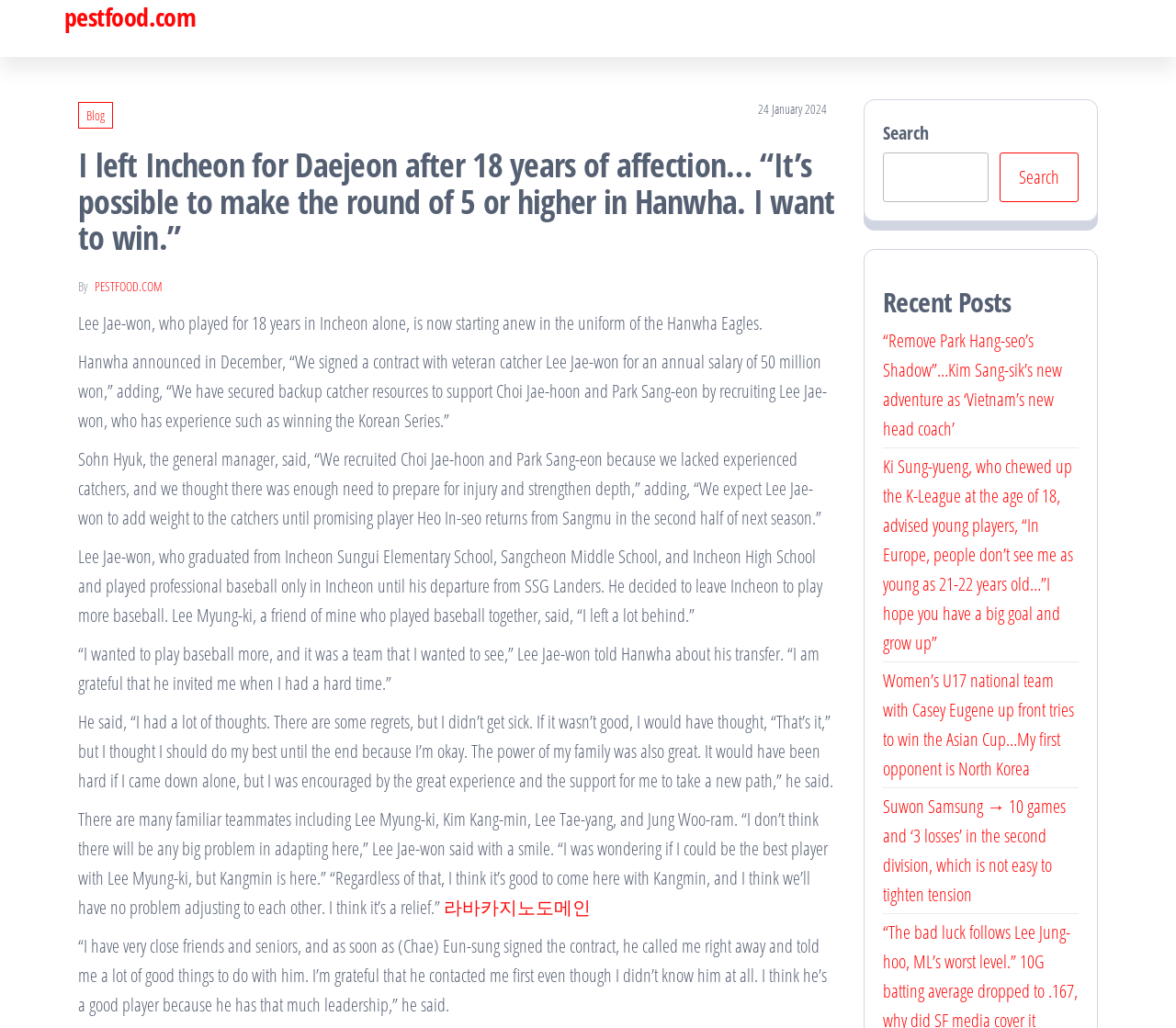Determine the bounding box coordinates for the clickable element required to fulfill the instruction: "Go to the homepage of PESTFOOD.COM". Provide the coordinates as four float numbers between 0 and 1, i.e., [left, top, right, bottom].

[0.08, 0.27, 0.138, 0.287]